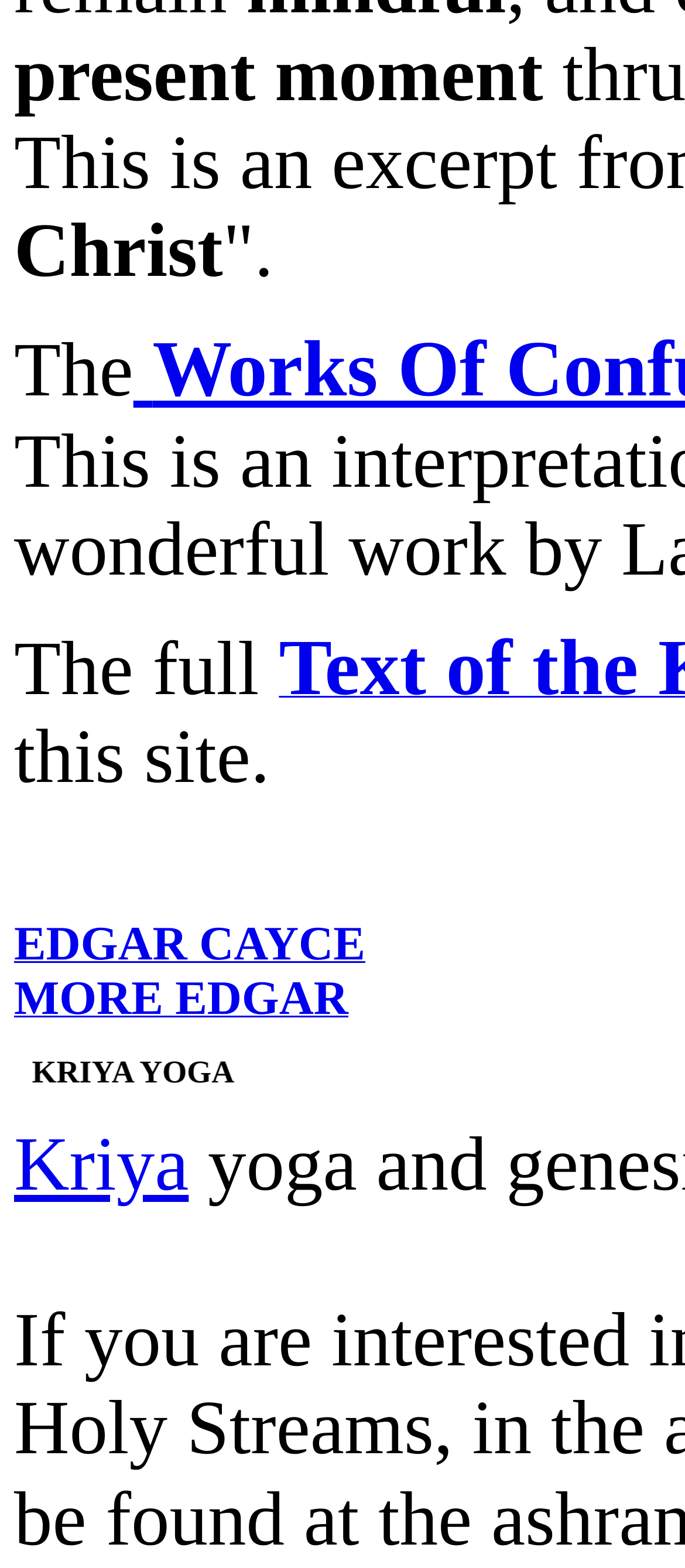What is the text next to 'The'?
Use the image to answer the question with a single word or phrase.

full